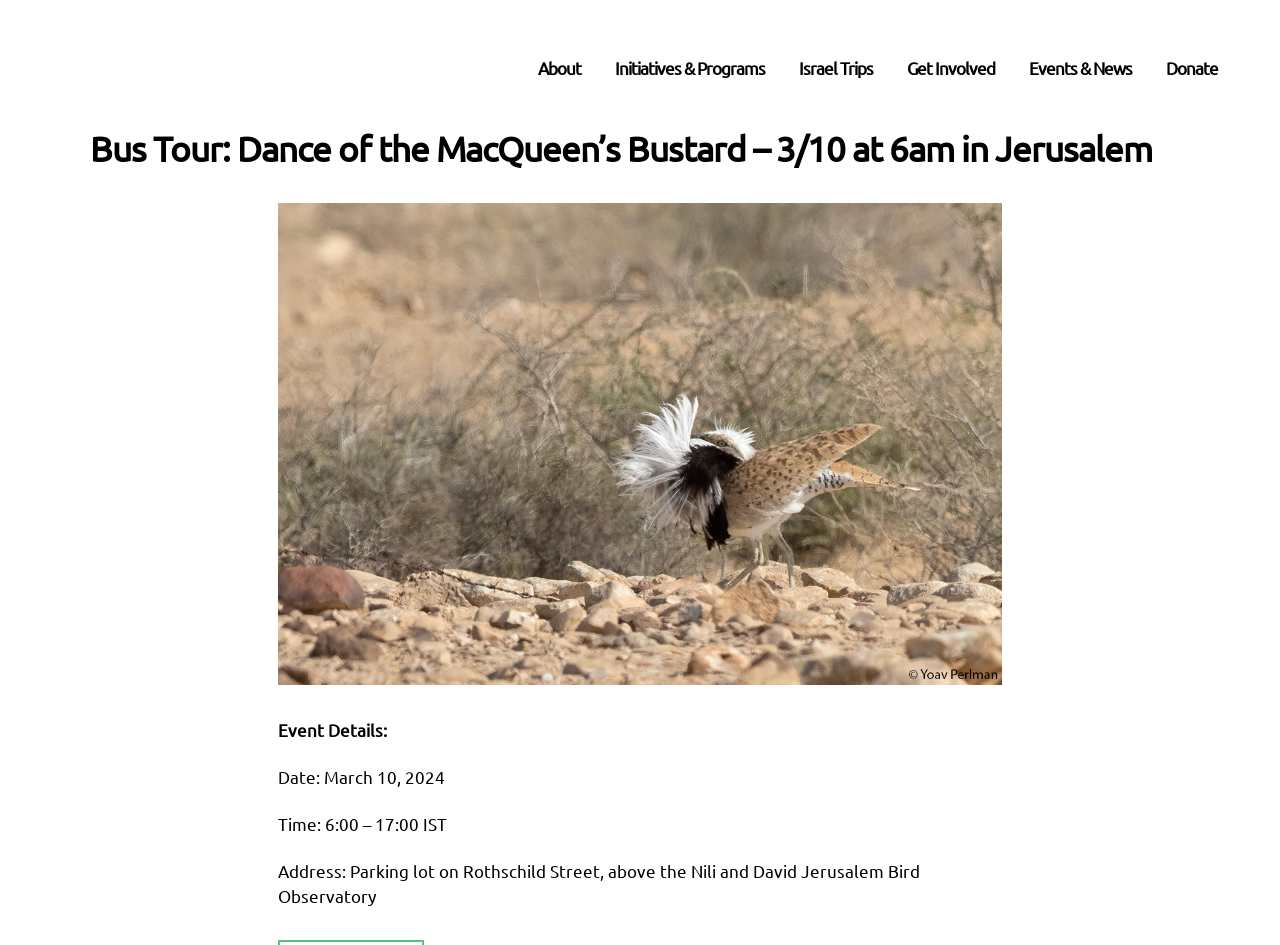Please answer the following question using a single word or phrase: 
What is the event date?

March 10, 2024